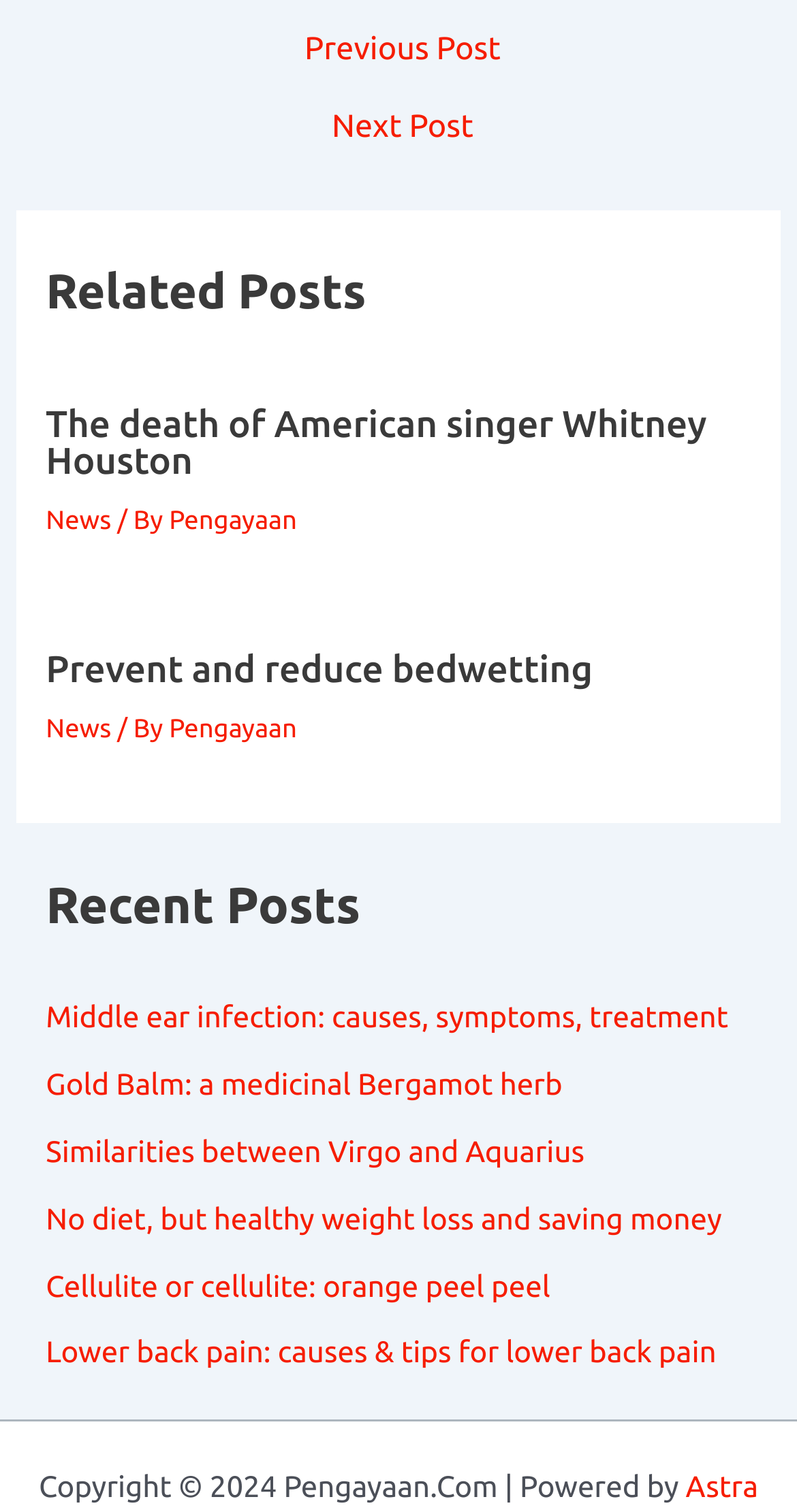Please look at the image and answer the question with a detailed explanation: How many recent posts are listed?

I counted the number of link elements inside the navigation element with the text 'Recent Posts'. There are six such links, so there are six recent posts listed.